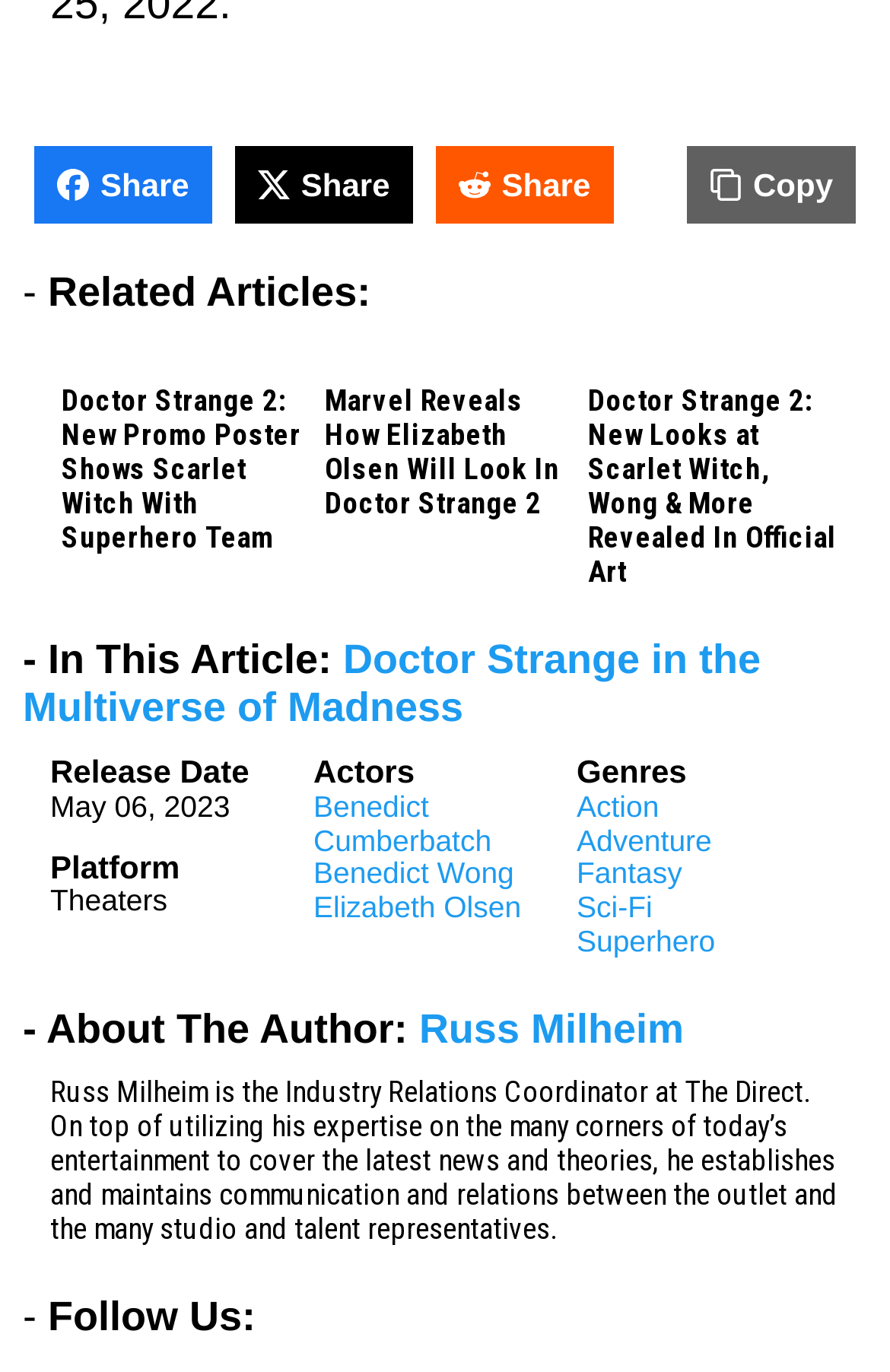Please answer the following question using a single word or phrase: Who is the author of the article?

Russ Milheim